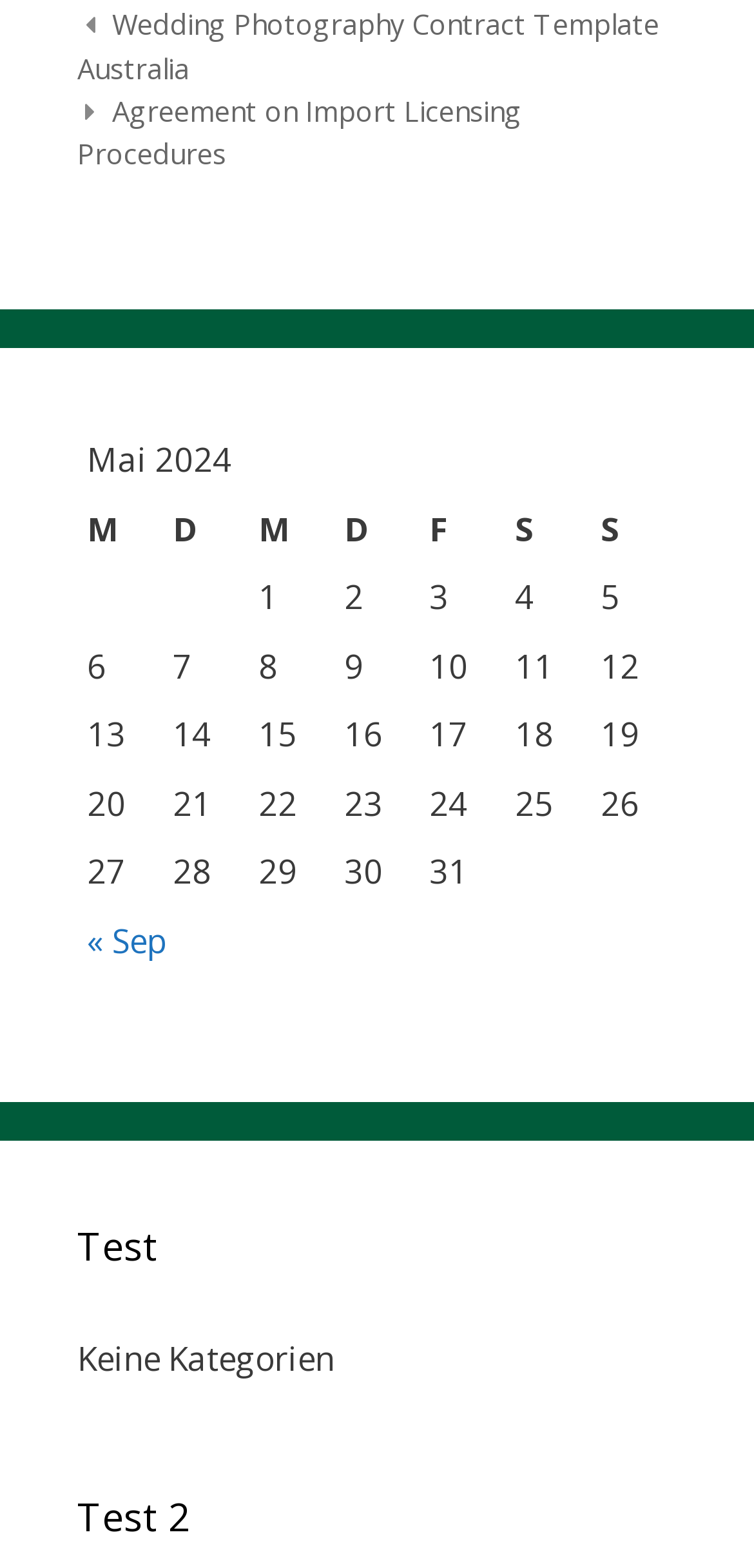Given the content of the image, can you provide a detailed answer to the question?
What is the month displayed in the table?

The table has a caption 'Mai 2024', which indicates the month displayed in the table.